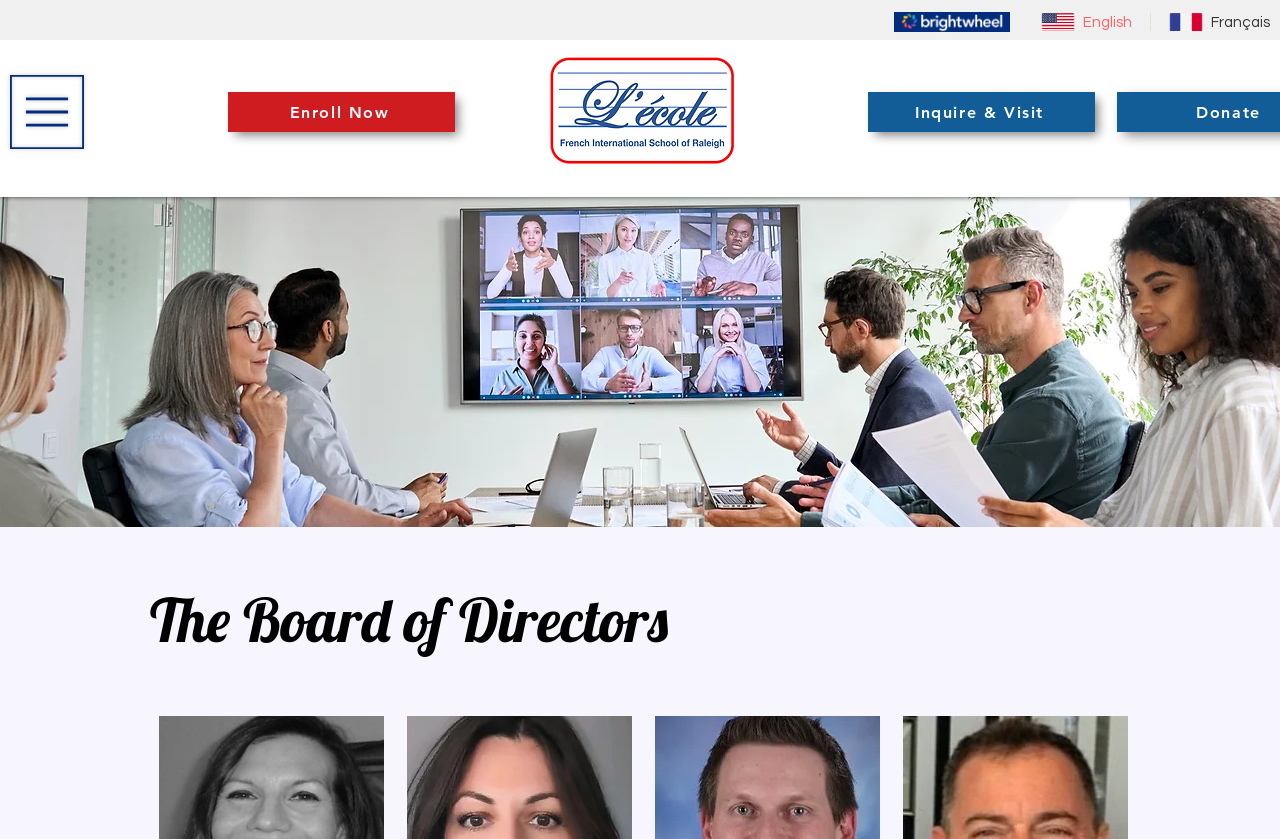What is the language of the button on the top right?
Provide an in-depth and detailed explanation in response to the question.

I found a button on the top right corner of the webpage with the text 'English' and an image of a French flag next to it, indicating that the language of the button is English.